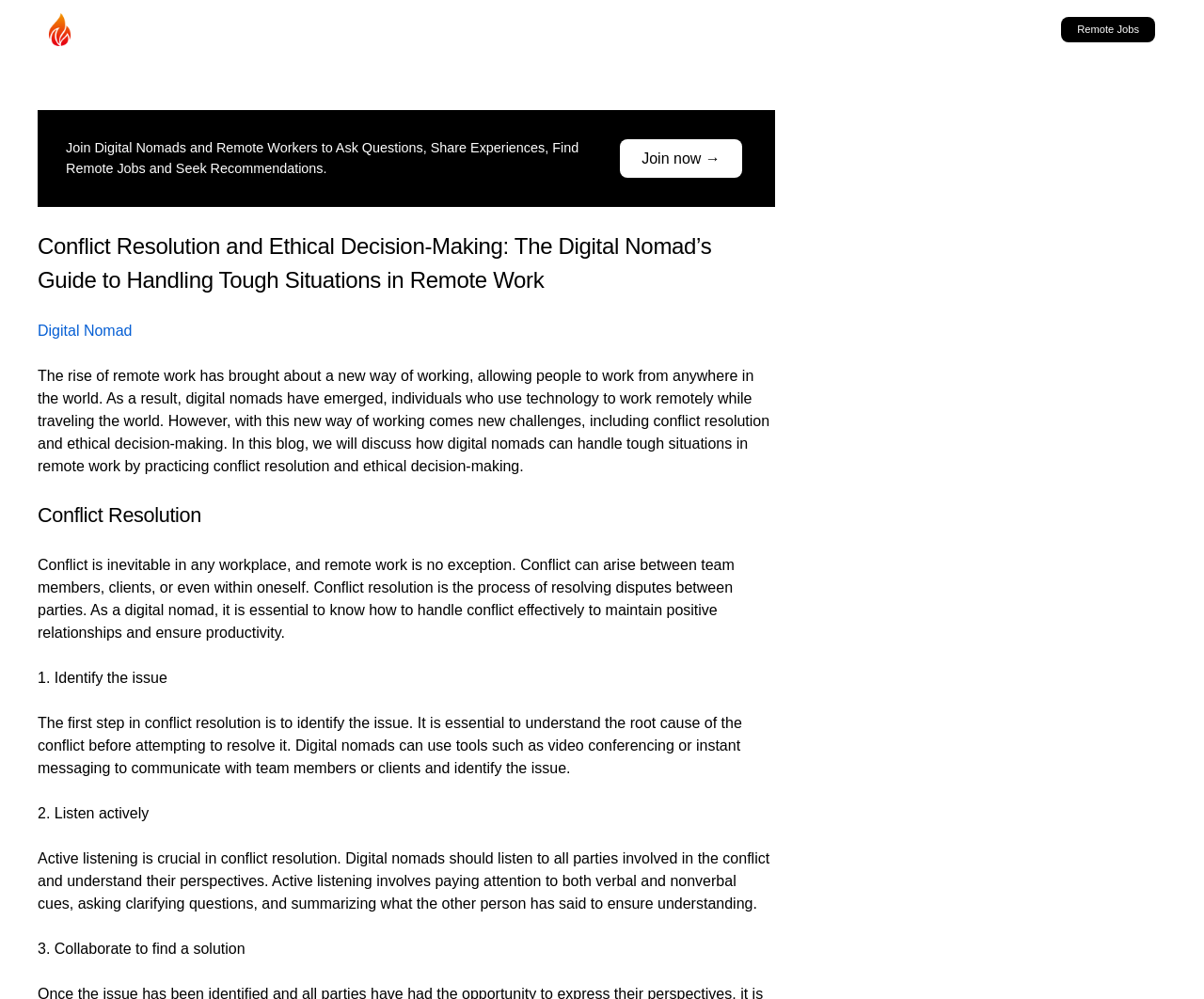What is the benefit of practicing conflict resolution and ethical decision-making?
Please respond to the question with a detailed and informative answer.

Practicing conflict resolution and ethical decision-making is essential for digital nomads to maintain positive relationships and ensure productivity. This is mentioned in the introduction section where it says 'Conflict resolution is the process of resolving disputes between parties. As a digital nomad, it is essential to know how to handle conflict effectively to maintain positive relationships and ensure productivity'.